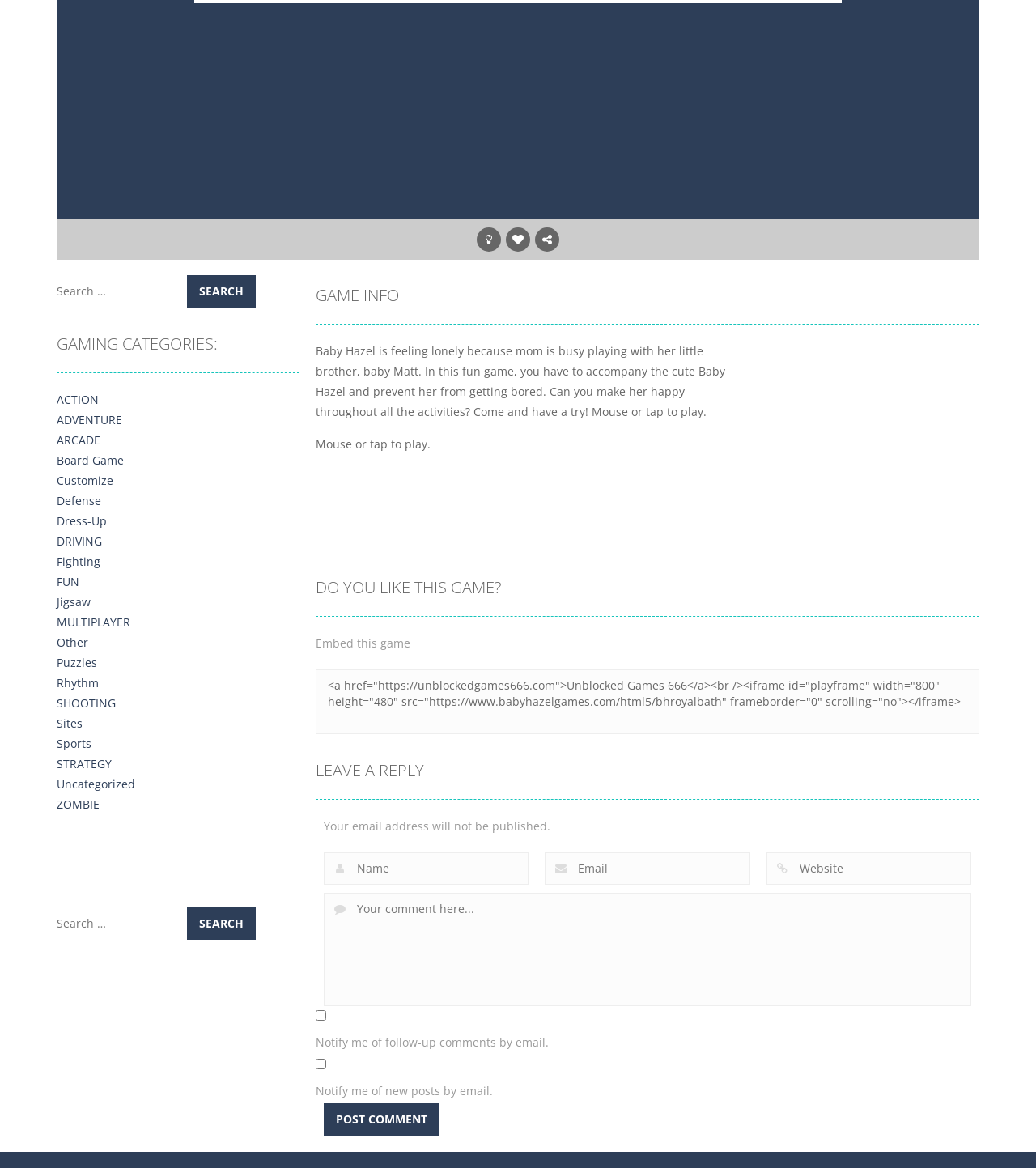Identify the bounding box of the HTML element described here: "title="Turn lights on/off"". Provide the coordinates as four float numbers between 0 and 1: [left, top, right, bottom].

[0.46, 0.195, 0.484, 0.216]